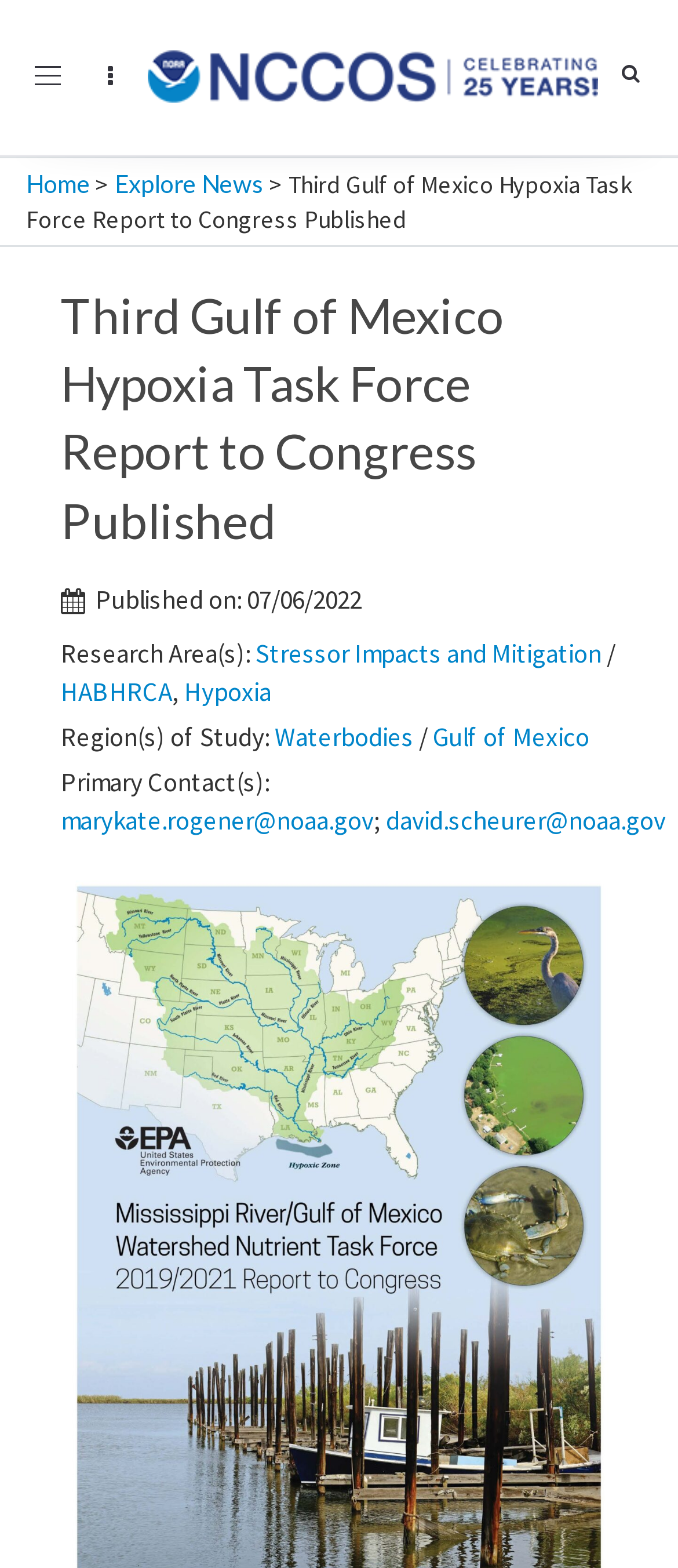What is one of the research areas?
Based on the content of the image, thoroughly explain and answer the question.

I determined the answer by looking at the link element with the text 'Stressor Impacts and Mitigation' which is listed under the 'Research Area(s):' label.